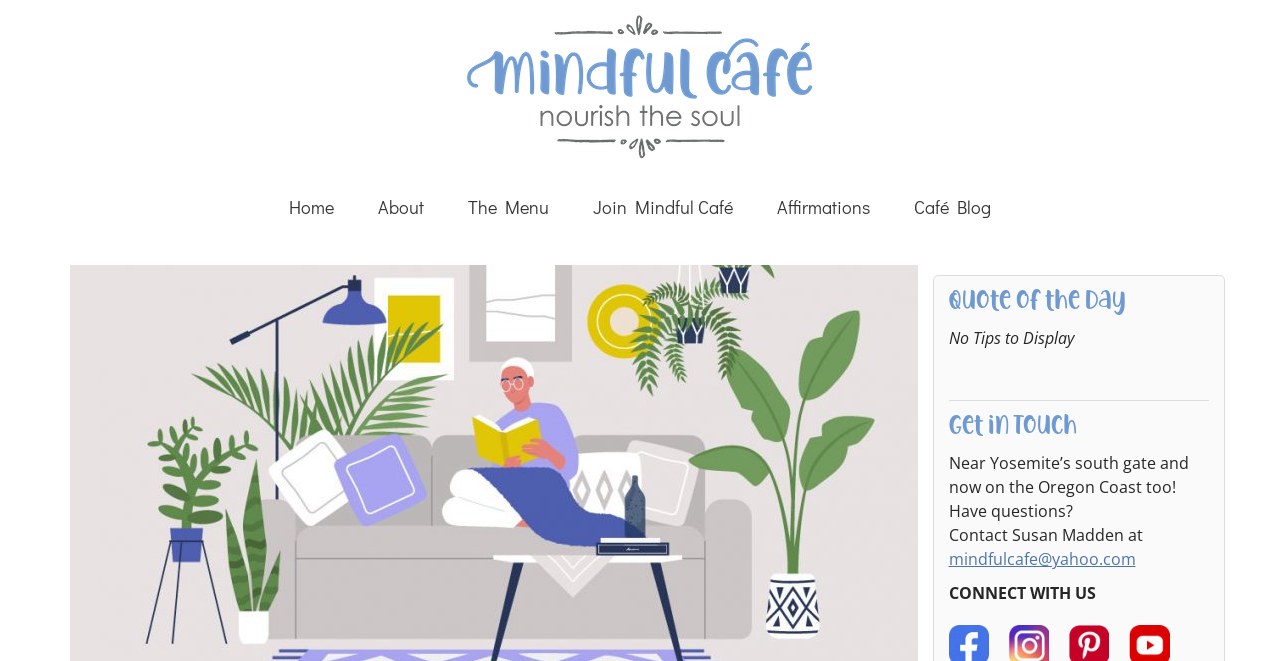Find the bounding box coordinates for the area you need to click to carry out the instruction: "Read the 'Bitcoin Strategies For The Entrepreneurially Challenged' article". The coordinates should be four float numbers between 0 and 1, indicated as [left, top, right, bottom].

None